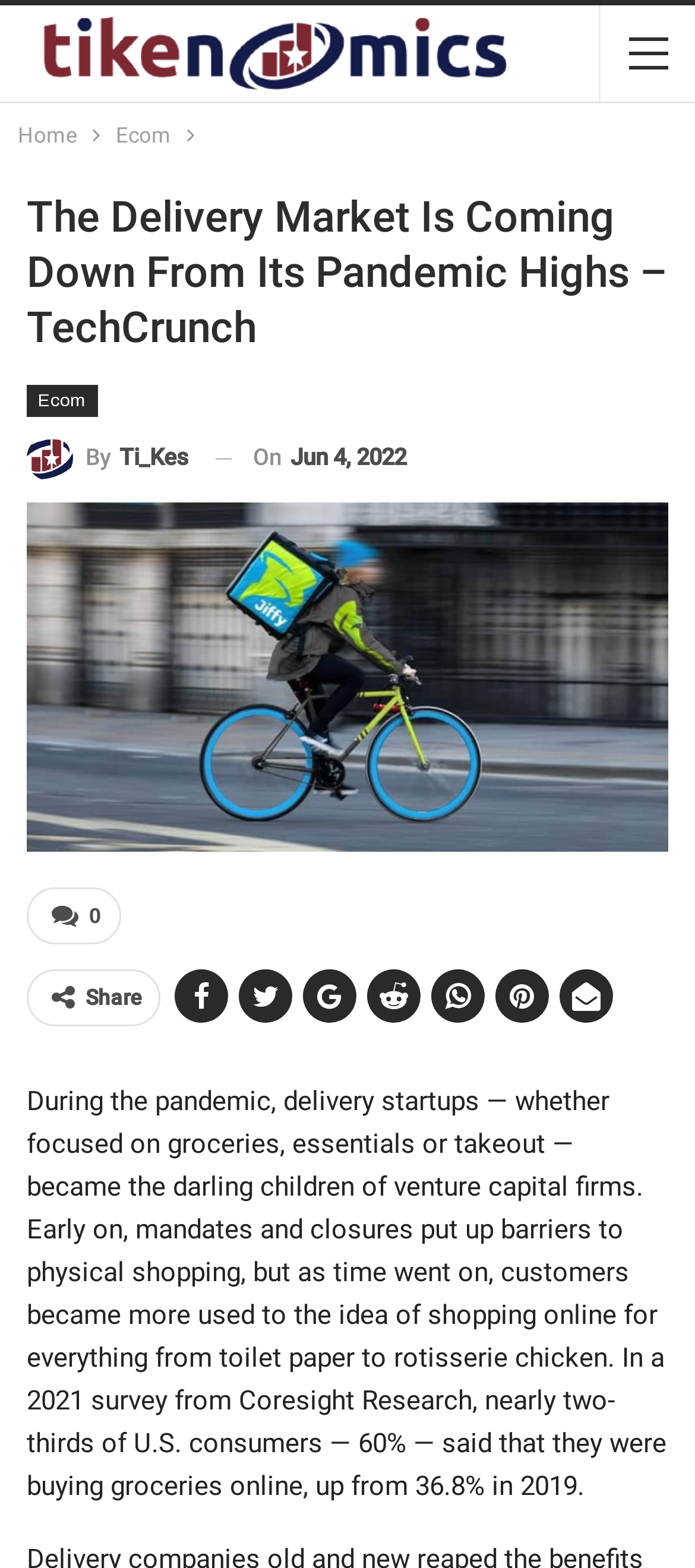Reply to the question with a single word or phrase:
When was this article published?

Jun 4, 2022